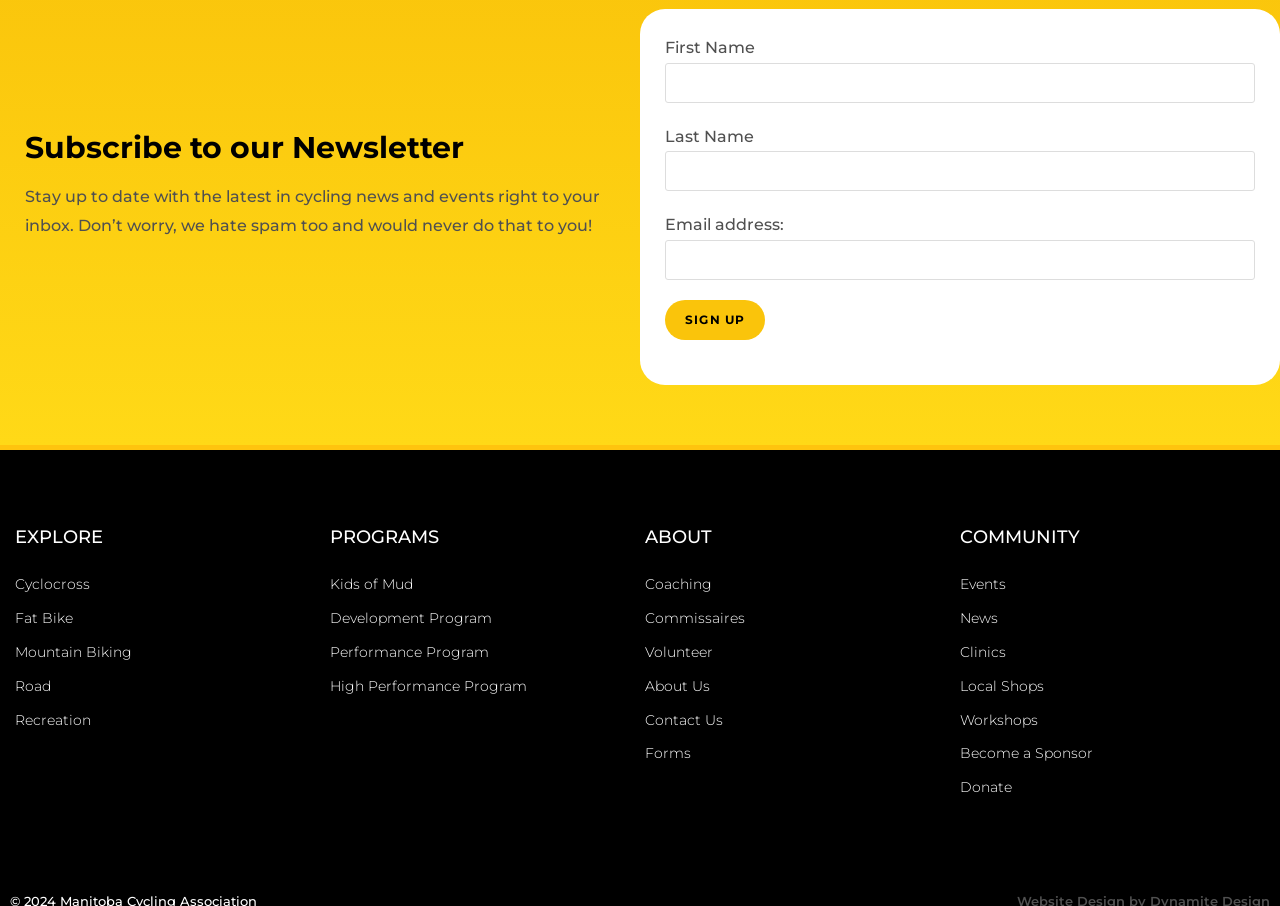Identify the bounding box coordinates for the element that needs to be clicked to fulfill this instruction: "Explore cyclocross". Provide the coordinates in the format of four float numbers between 0 and 1: [left, top, right, bottom].

[0.012, 0.629, 0.25, 0.661]